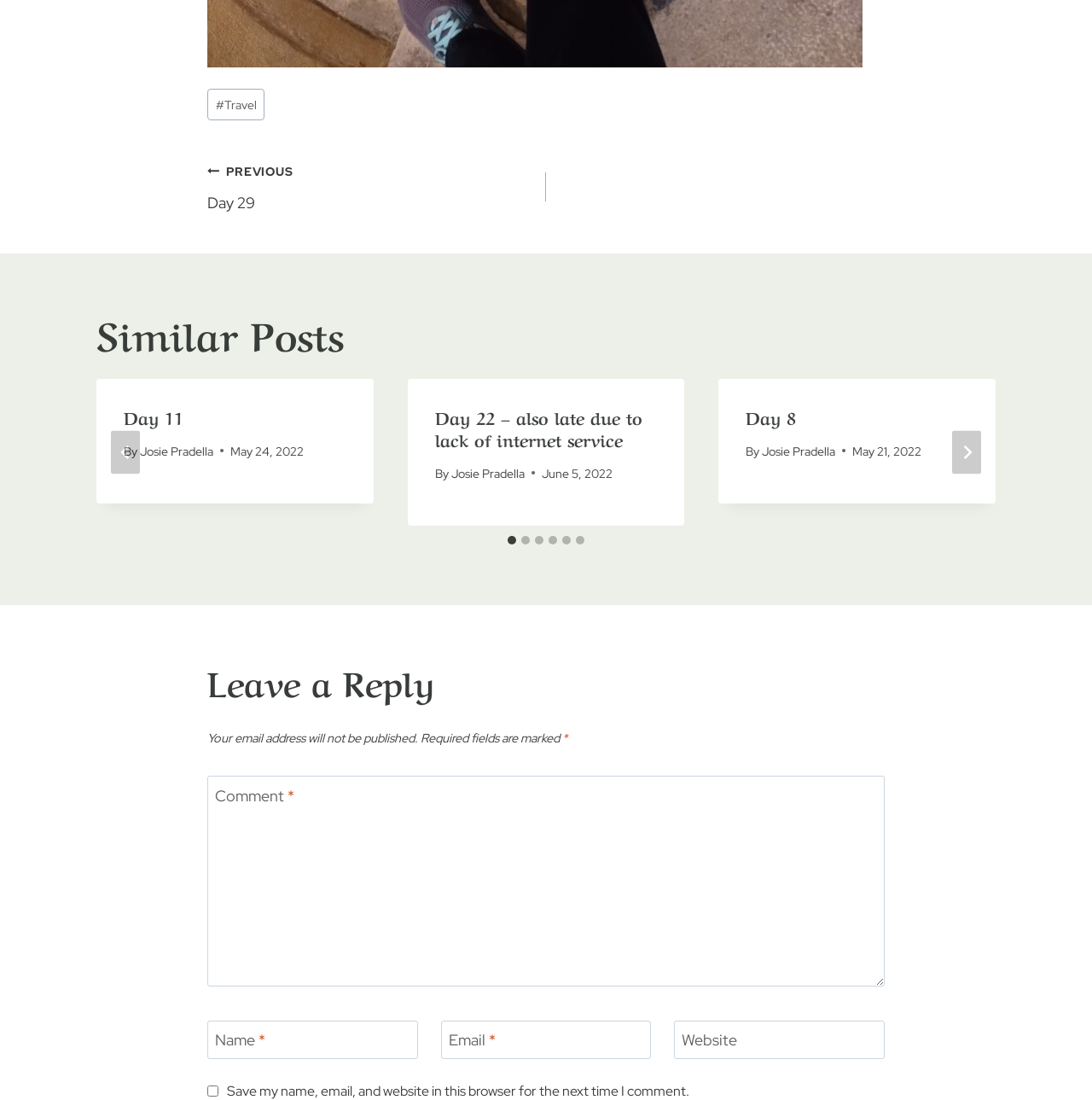Locate the bounding box coordinates of the UI element described by: "Description". Provide the coordinates as four float numbers between 0 and 1, formatted as [left, top, right, bottom].

None